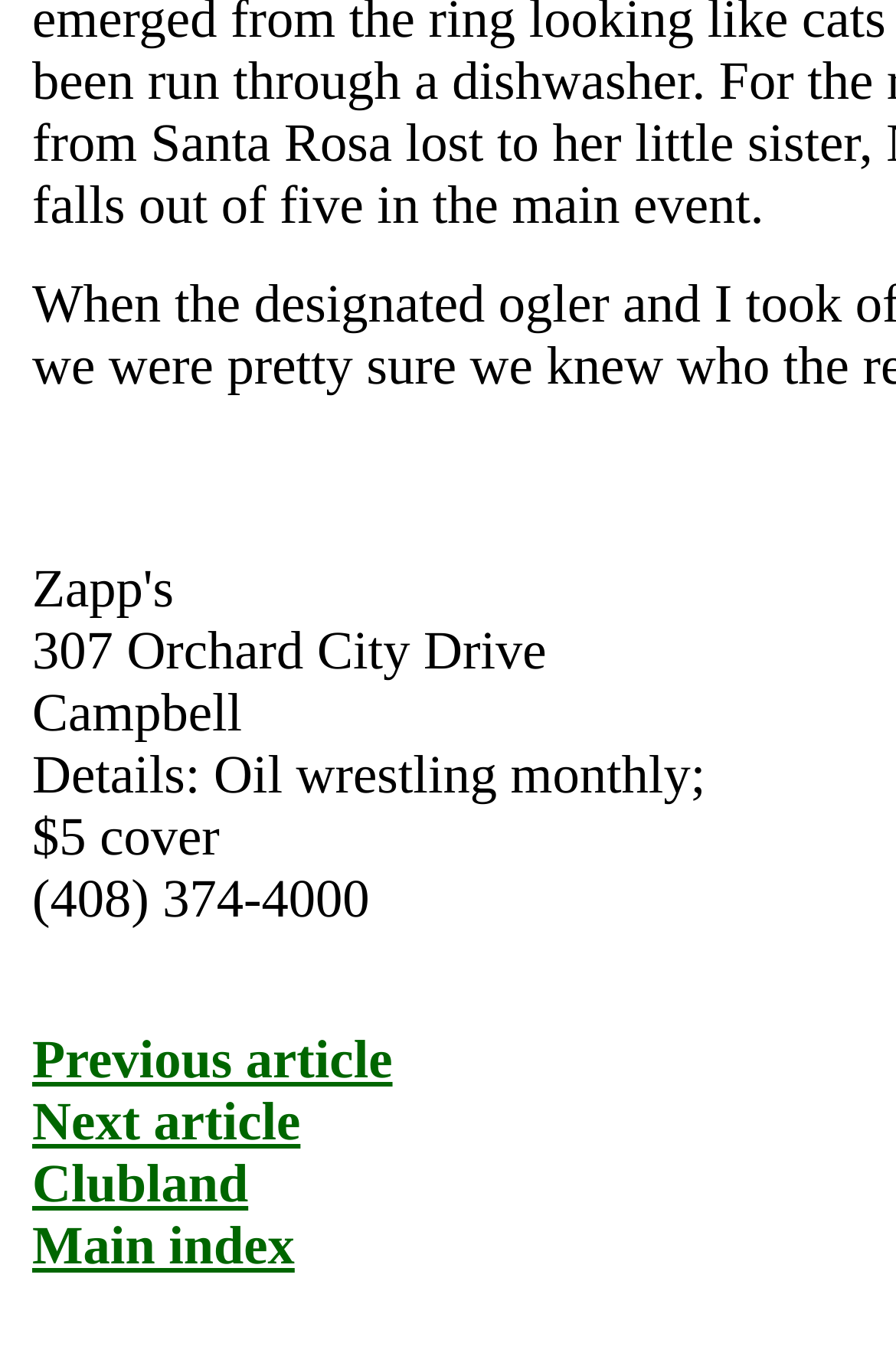Please provide a comprehensive answer to the question below using the information from the image: What is the address of the event?

The address of the event can be found in the static text element at the top of the page, which reads '307 Orchard City Drive'.